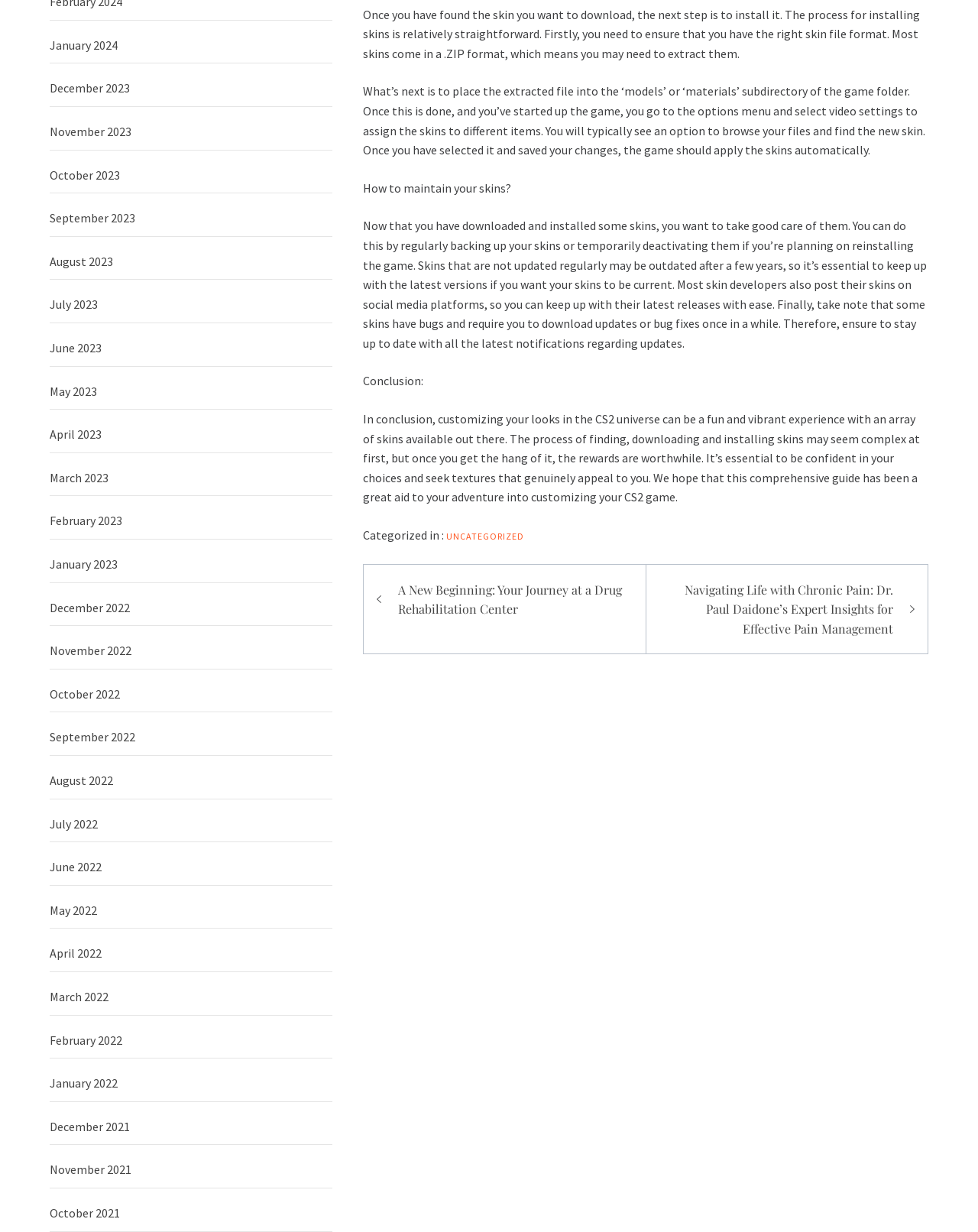Please locate the bounding box coordinates for the element that should be clicked to achieve the following instruction: "Click on 'A New Beginning: Your Journey at a Drug Rehabilitation Center'". Ensure the coordinates are given as four float numbers between 0 and 1, i.e., [left, top, right, bottom].

[0.395, 0.471, 0.652, 0.502]